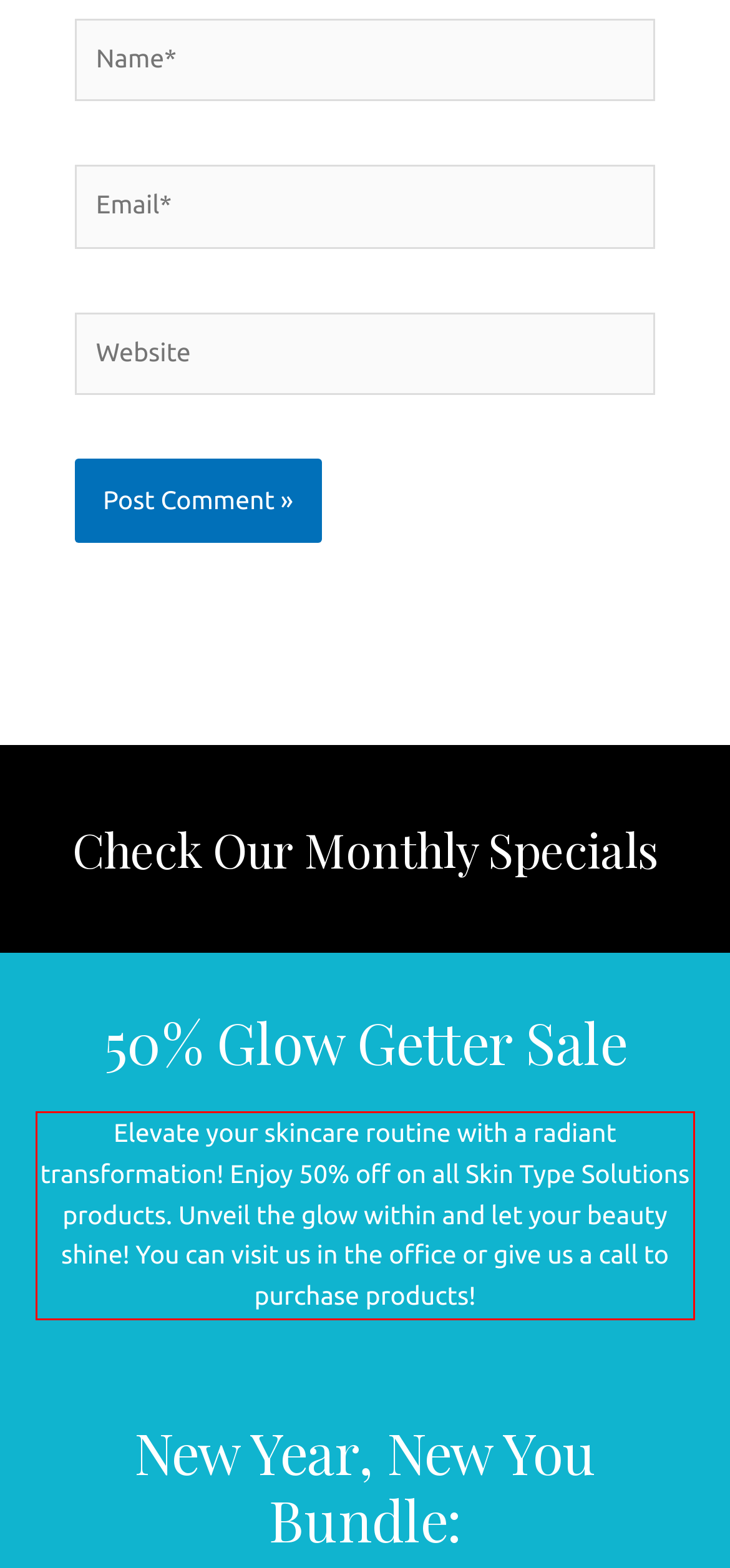You have a screenshot of a webpage with a red bounding box. Use OCR to generate the text contained within this red rectangle.

Elevate your skincare routine with a radiant transformation! Enjoy 50% off on all Skin Type Solutions products. Unveil the glow within and let your beauty shine! You can visit us in the office or give us a call to purchase products!